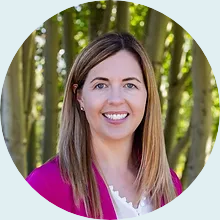Please analyze the image and provide a thorough answer to the question:
What is the dominant color of the background?

The caption describes the background as 'blurred green trees', indicating that green is the primary color of the background.